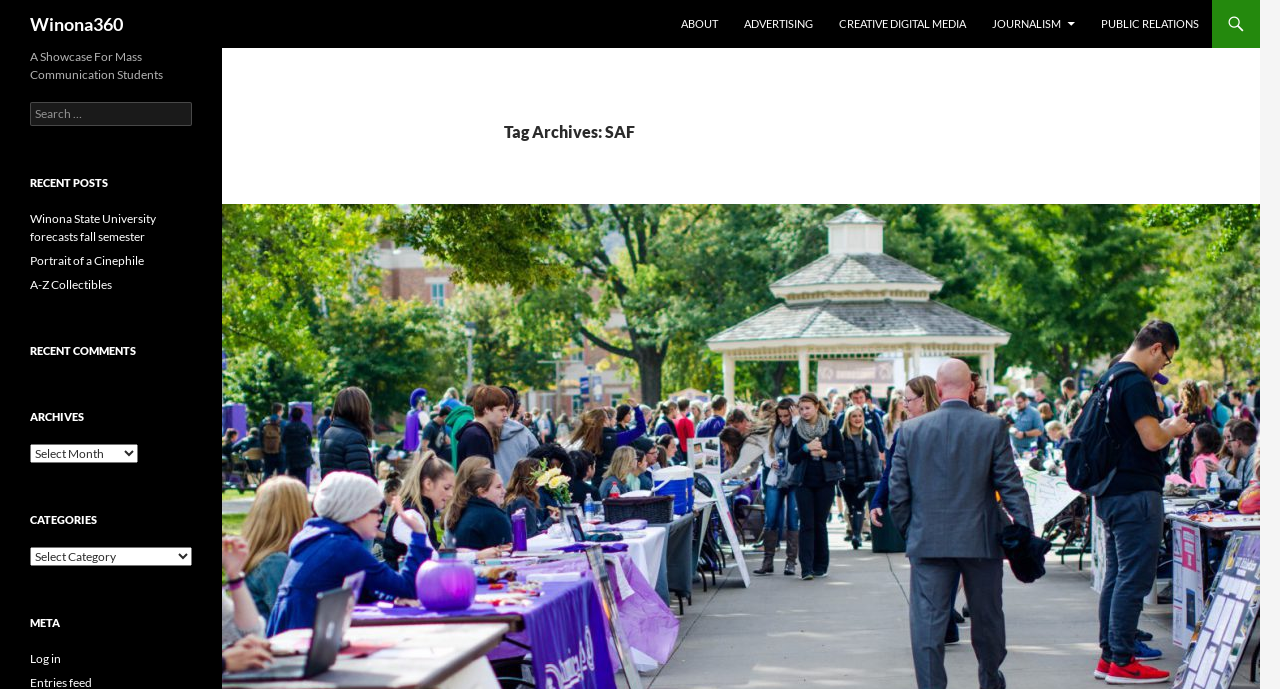Use a single word or phrase to answer the question:
What is the login option for?

To log in to the website